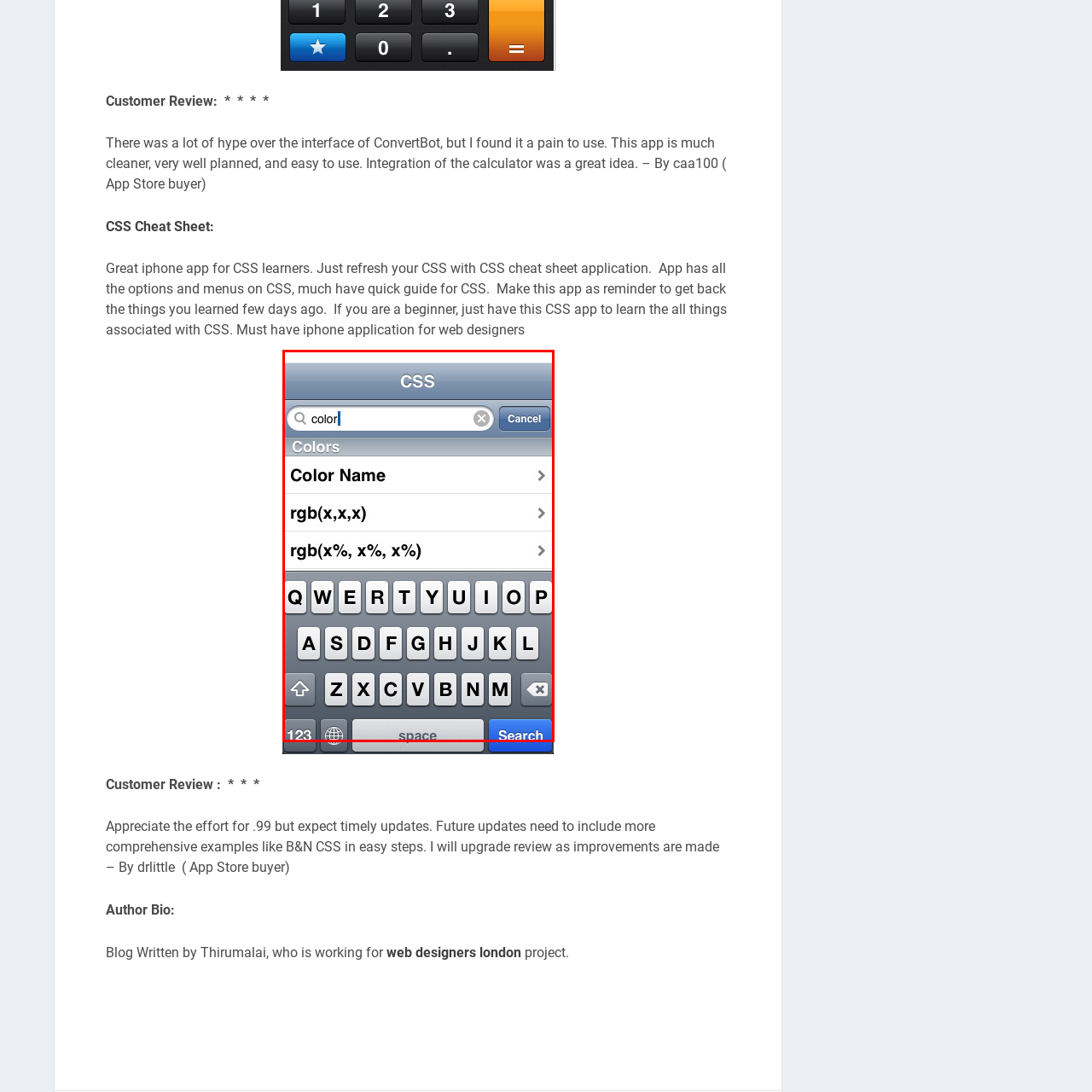Direct your attention to the part of the image marked by the red boundary and give a detailed response to the following question, drawing from the image: What is the purpose of this application?

The mobile interface is designed to be user-friendly, with a clean layout suitable for beginners, and it serves as a valuable resource for web designers and developers, making it easy to access color formatting information quickly, thereby assisting users with CSS coding.